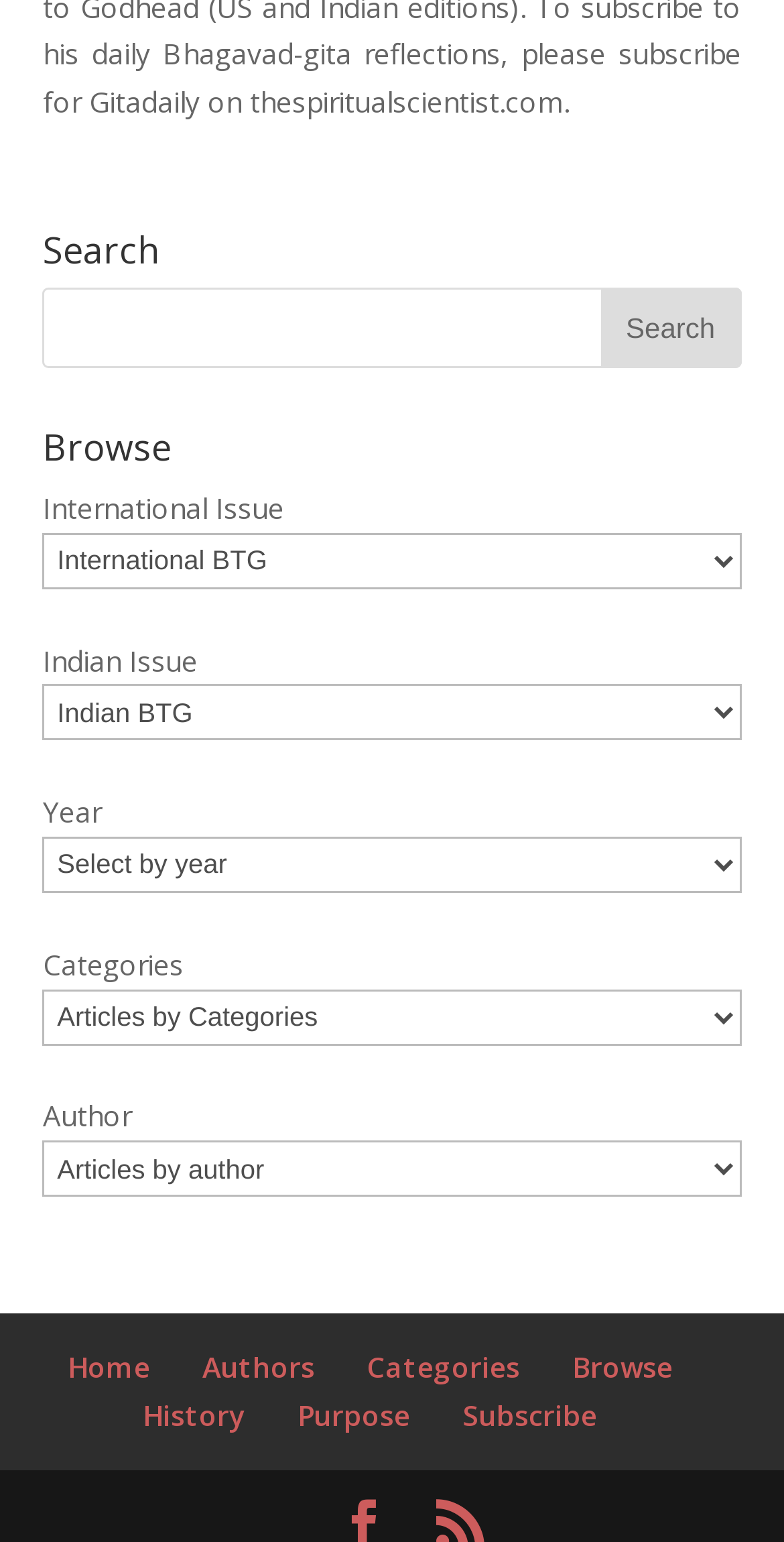What type of content is likely to be found on this webpage?
Relying on the image, give a concise answer in one word or a brief phrase.

Articles or publications